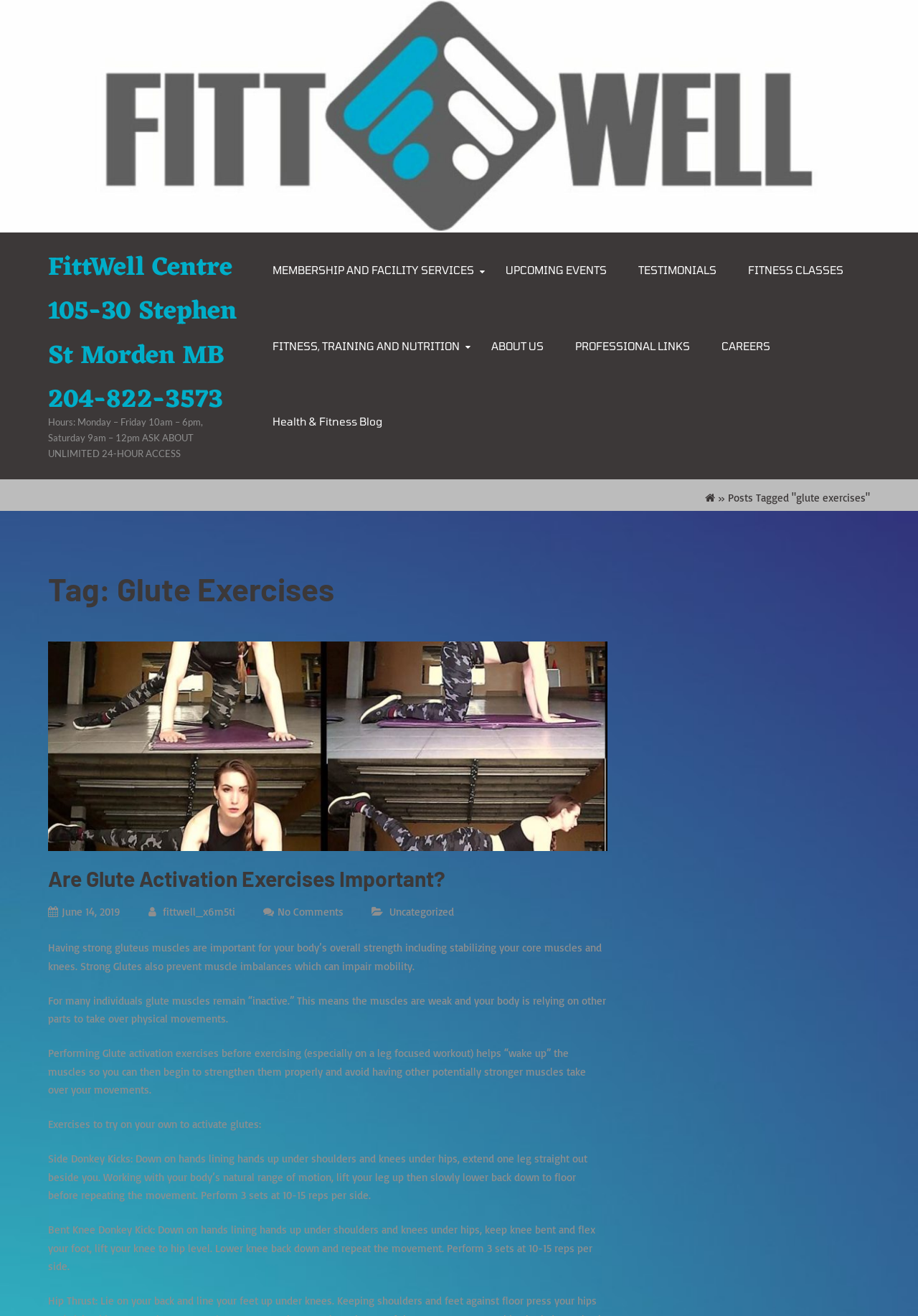Identify the bounding box for the UI element described as: "FITNESS, TRAINING AND NUTRITION". Ensure the coordinates are four float numbers between 0 and 1, formatted as [left, top, right, bottom].

[0.281, 0.234, 0.516, 0.292]